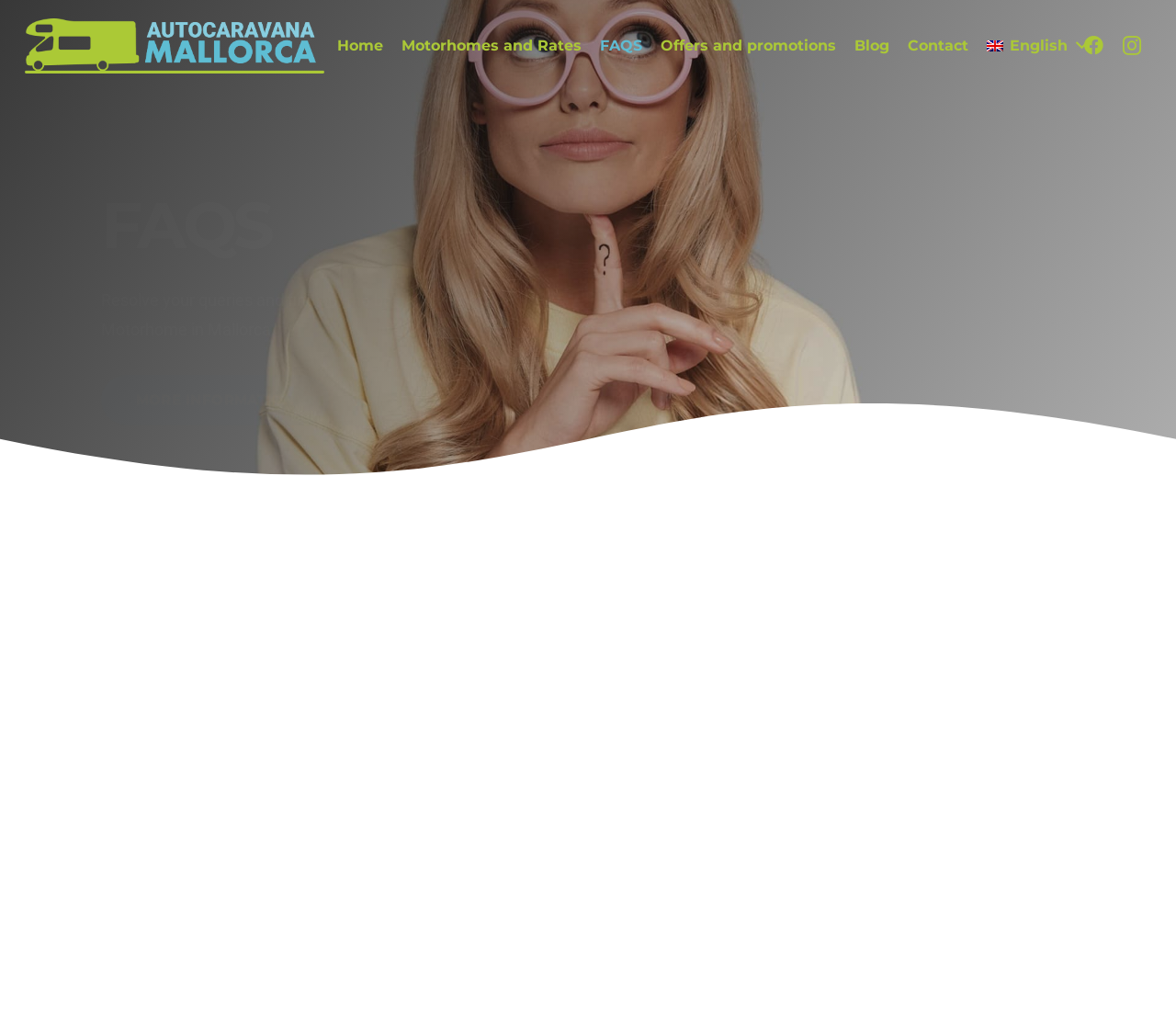What is the main topic of this webpage?
Using the image, give a concise answer in the form of a single word or short phrase.

Motorhome rental in Mallorca